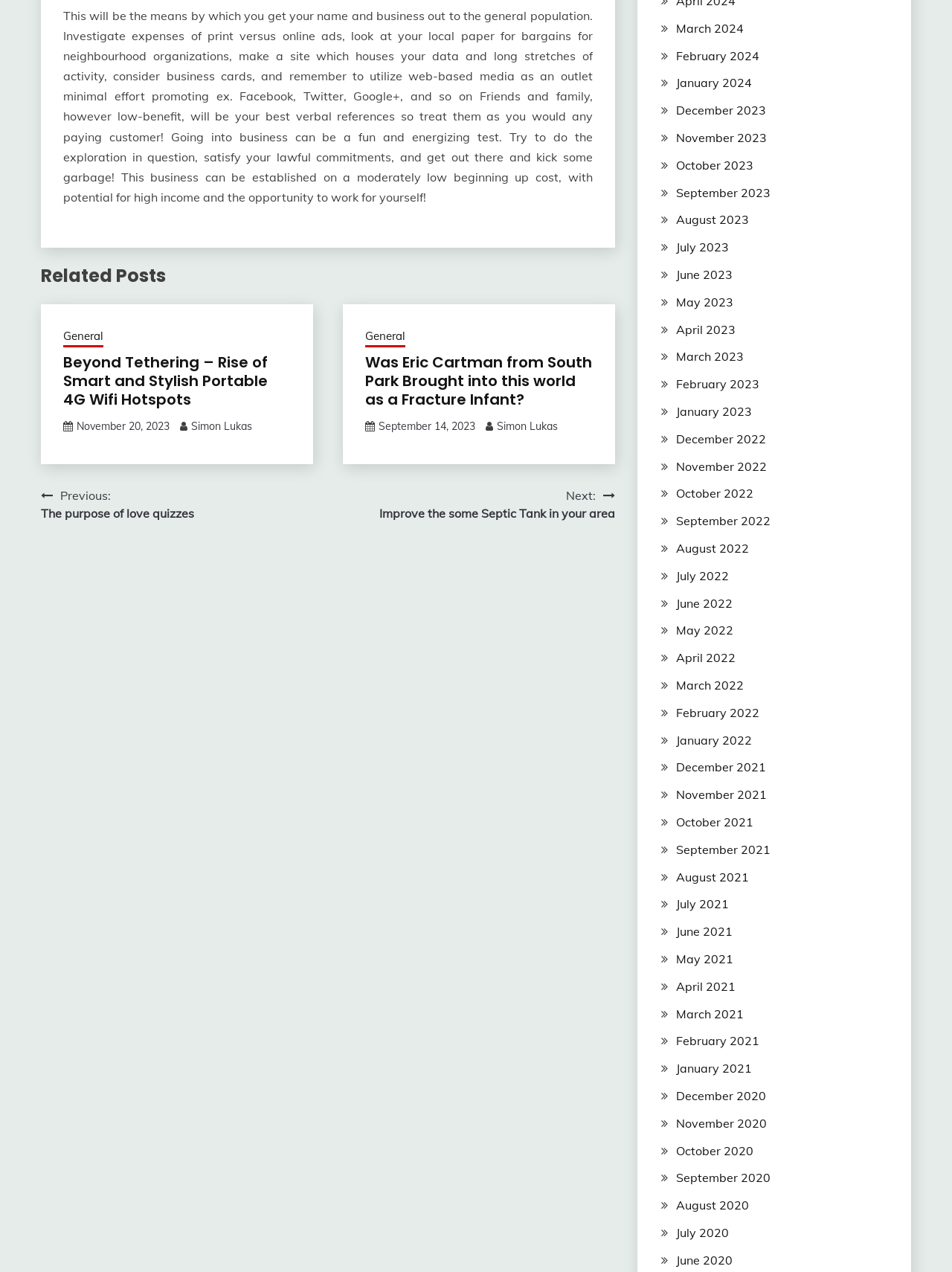Determine the bounding box coordinates of the region I should click to achieve the following instruction: "Read the post titled 'Beyond Tethering – Rise of Smart and Stylish Portable 4G Wifi Hotspots'". Ensure the bounding box coordinates are four float numbers between 0 and 1, i.e., [left, top, right, bottom].

[0.066, 0.278, 0.305, 0.321]